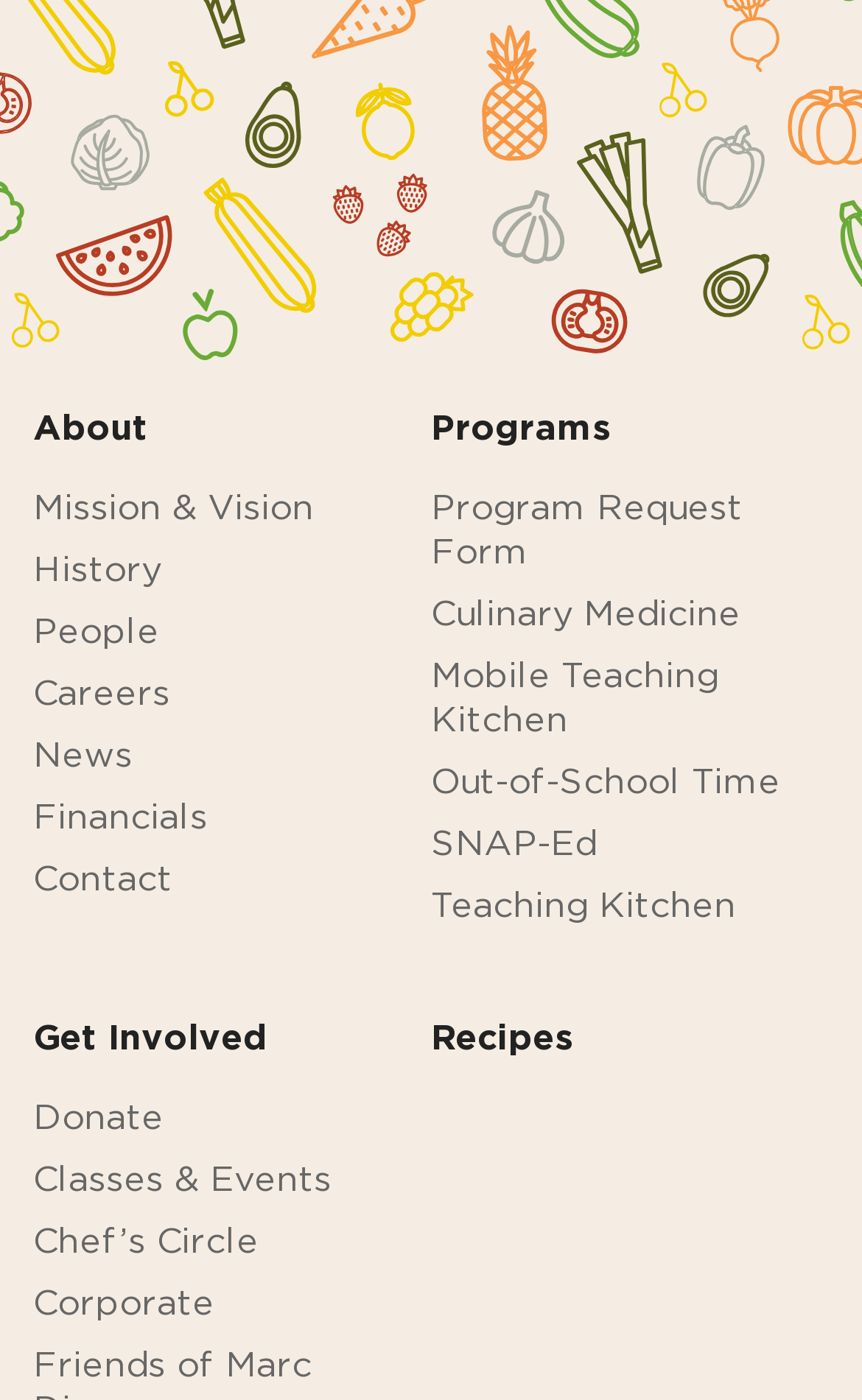Determine the bounding box for the described HTML element: "Mission & Vision". Ensure the coordinates are four float numbers between 0 and 1 in the format [left, top, right, bottom].

[0.038, 0.35, 0.364, 0.375]